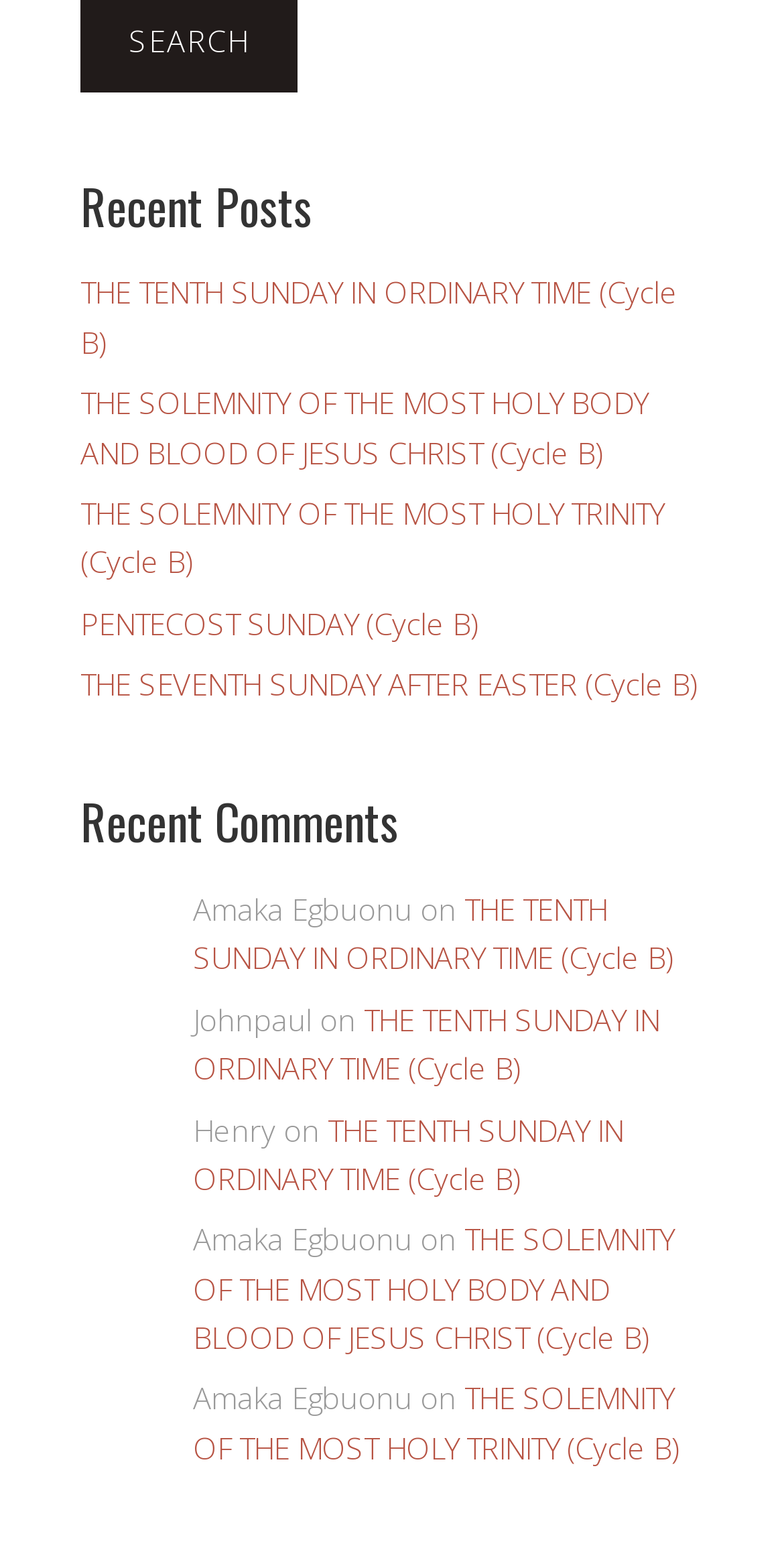Determine the bounding box coordinates of the UI element that matches the following description: "PENTECOST SUNDAY (Cycle B)". The coordinates should be four float numbers between 0 and 1 in the format [left, top, right, bottom].

[0.103, 0.386, 0.633, 0.411]